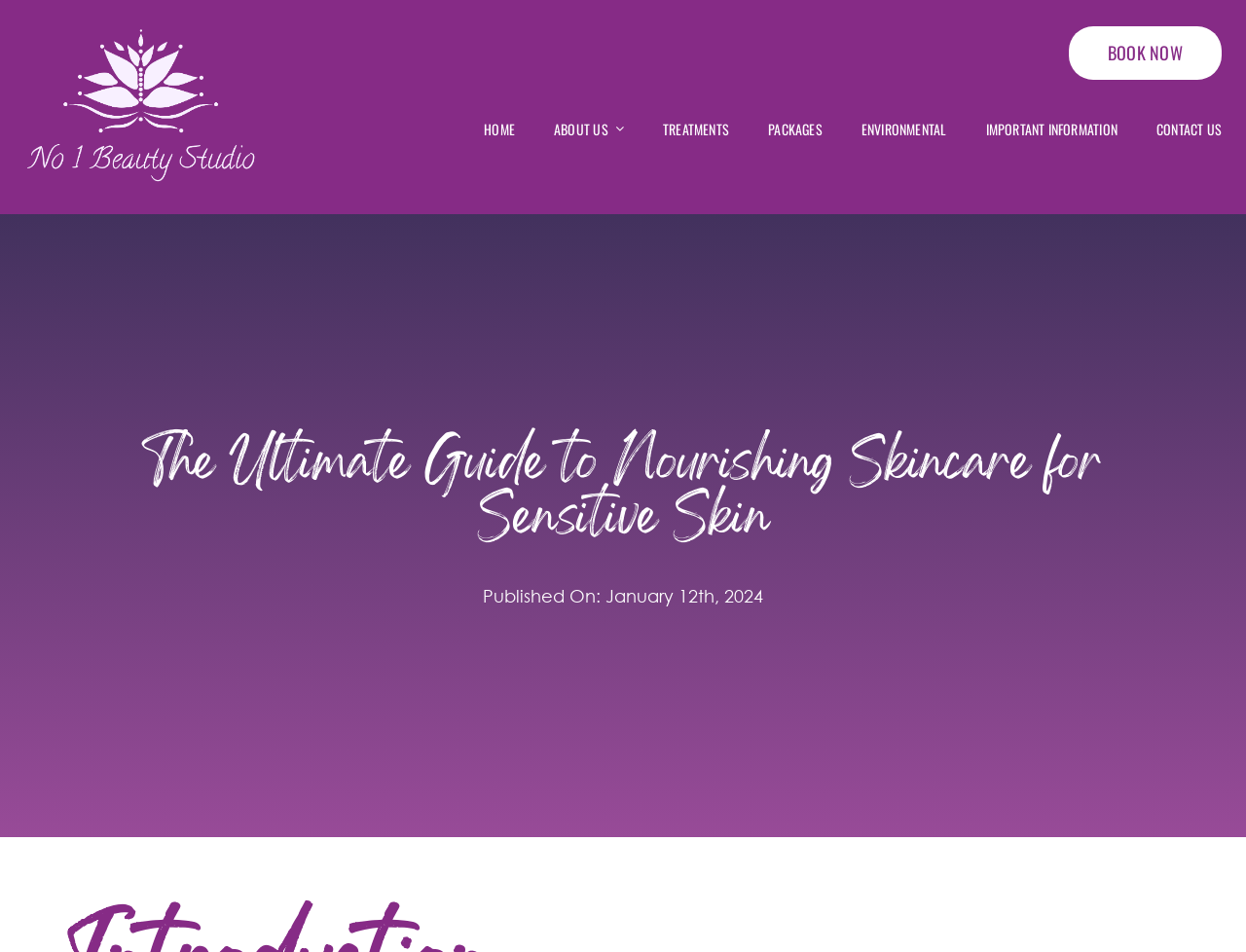Identify the bounding box coordinates of the section that should be clicked to achieve the task described: "Click the logo to go to the homepage".

[0.019, 0.024, 0.212, 0.047]